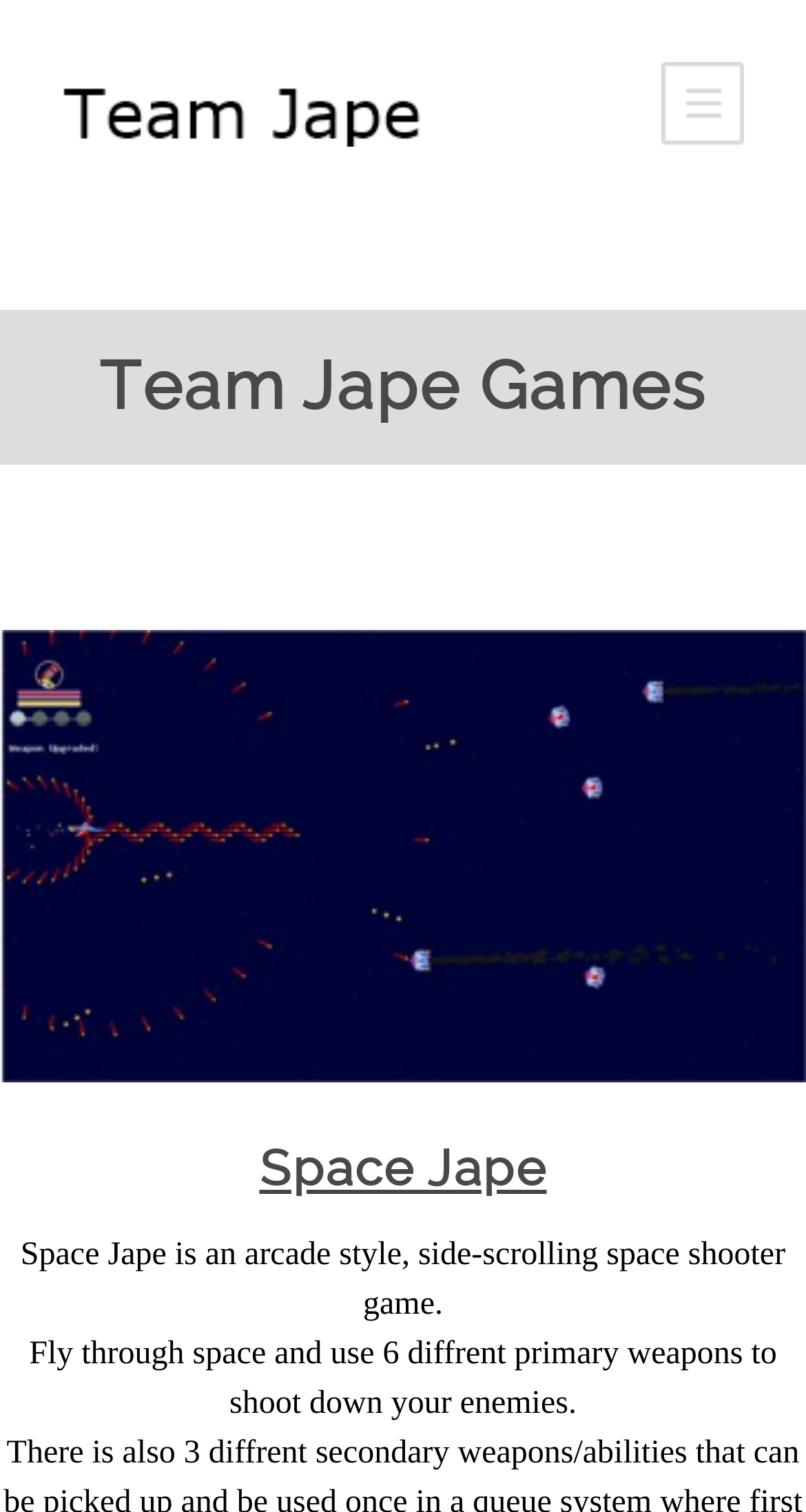Extract the primary header of the webpage and generate its text.

Team Jape Games